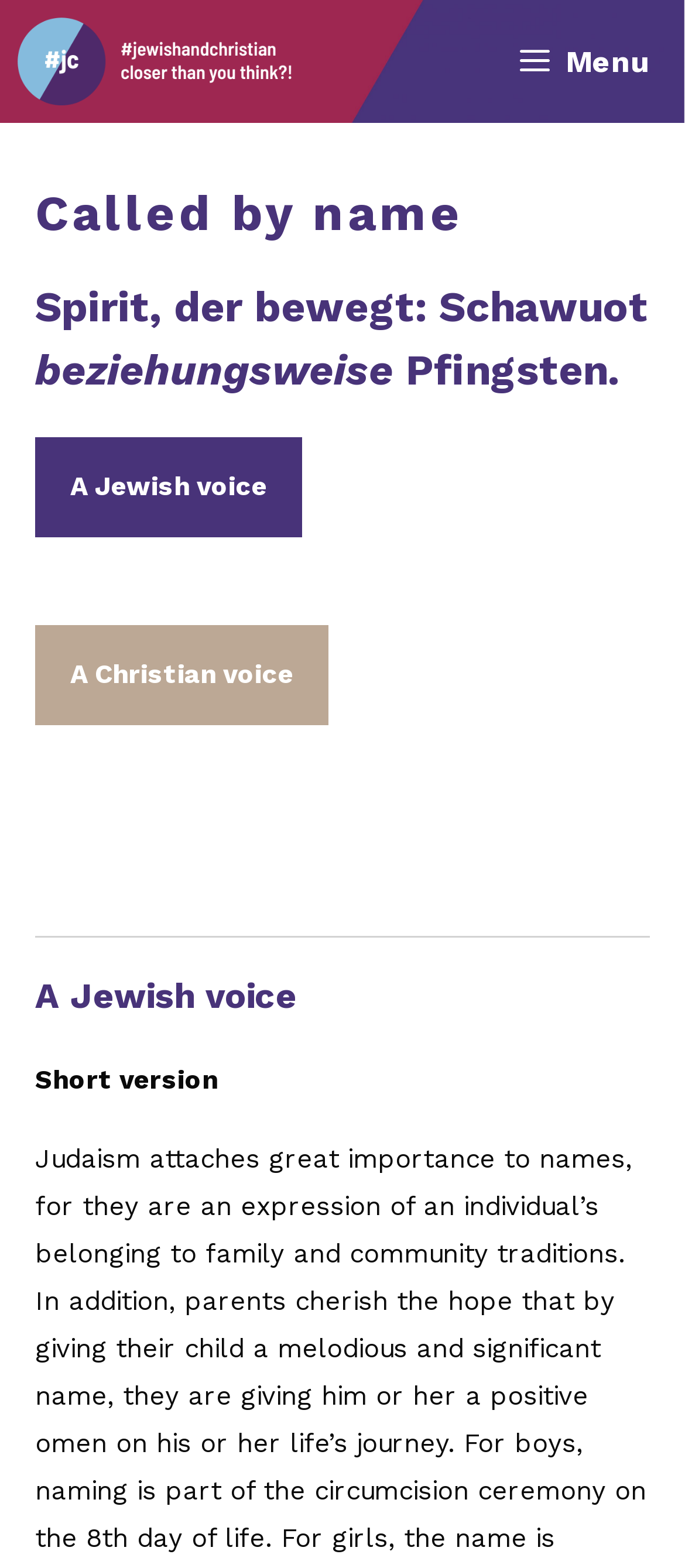Explain in detail what is displayed on the webpage.

The webpage appears to be a blog or article page that discusses the significance of names in Judaism and Christianity. At the top-left corner, there is a link and an image with the text "#jewish and christian". 

On the top-right corner, there is a button labeled "Menu" that controls a mobile menu. Below the menu button, there is a header section that spans almost the entire width of the page. Within this section, there are three headings: "Called by name", "Spirit, der bewegt: Schawuot beziehungsweise Pfingsten.", and "A Jewish voice". 

Underneath the header section, there are two links, "A Jewish voice" and "A Christian voice", positioned side by side. A horizontal separator line follows these links. Below the separator, there is another heading "A Jewish voice" and a paragraph of text labeled "Short version" that discusses the importance of names in Judaism, stating that "Judaism attaches great importance to names, for they are an expression of an individual’s belonging to family and community".